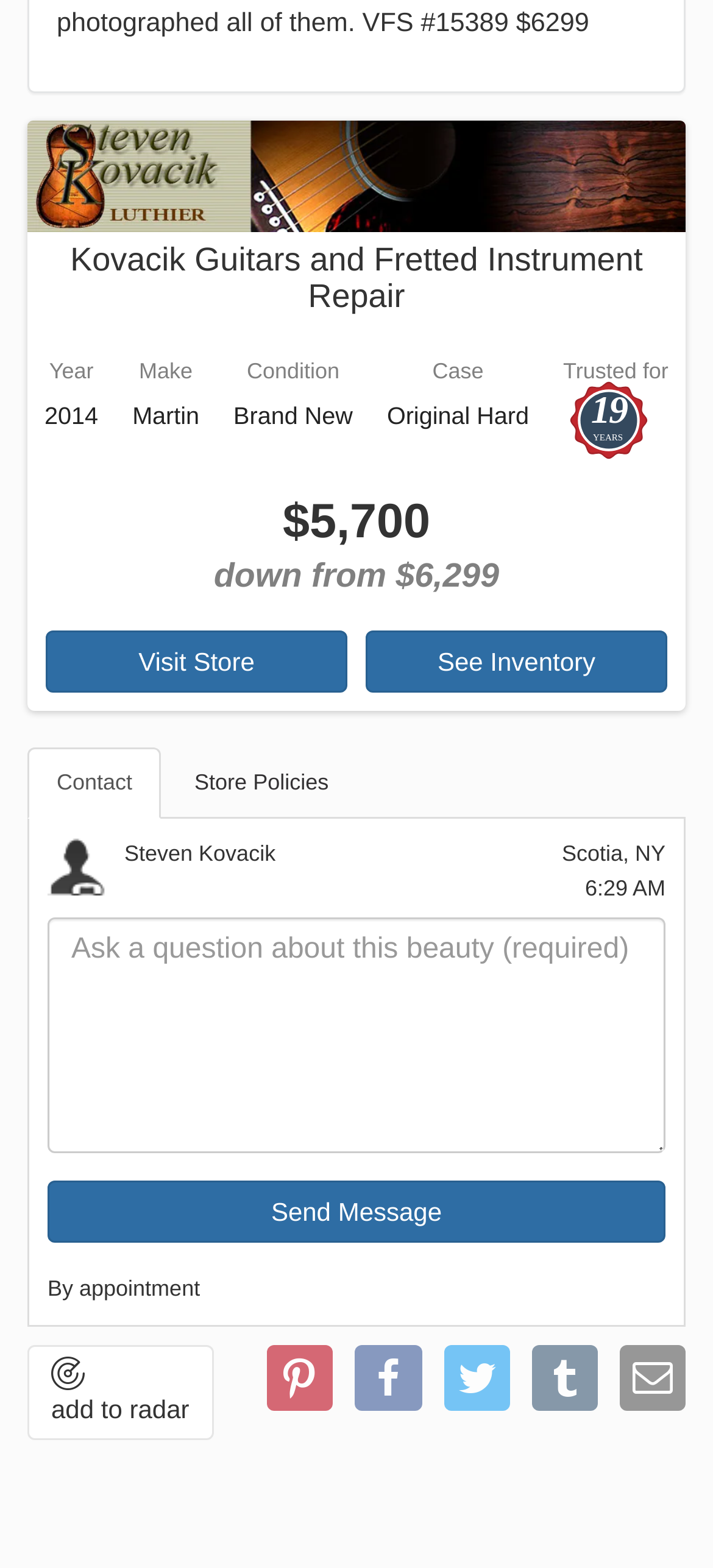Identify the bounding box coordinates of the specific part of the webpage to click to complete this instruction: "Contact the seller".

[0.038, 0.832, 0.227, 0.877]